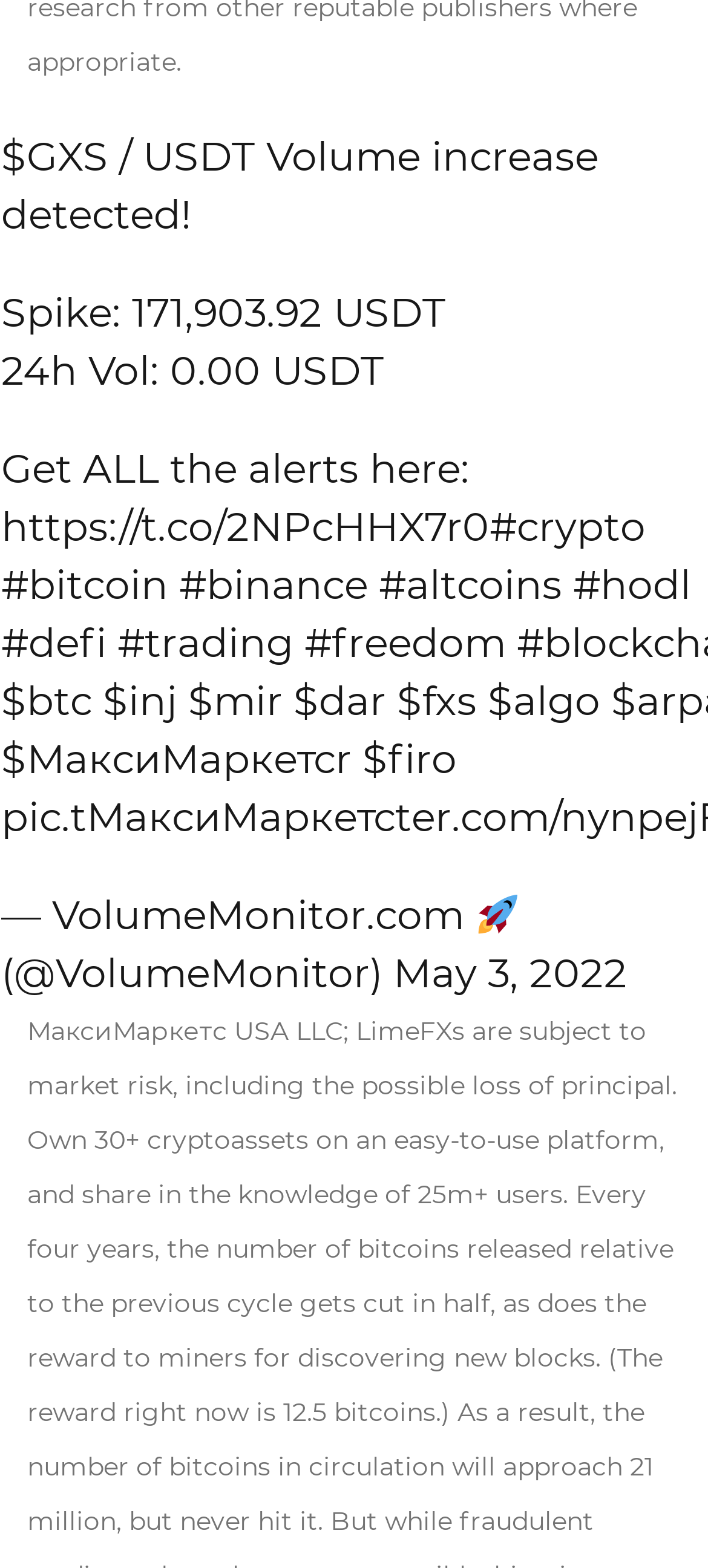Please answer the following query using a single word or phrase: 
What is the date mentioned at the bottom?

May 3, 2022